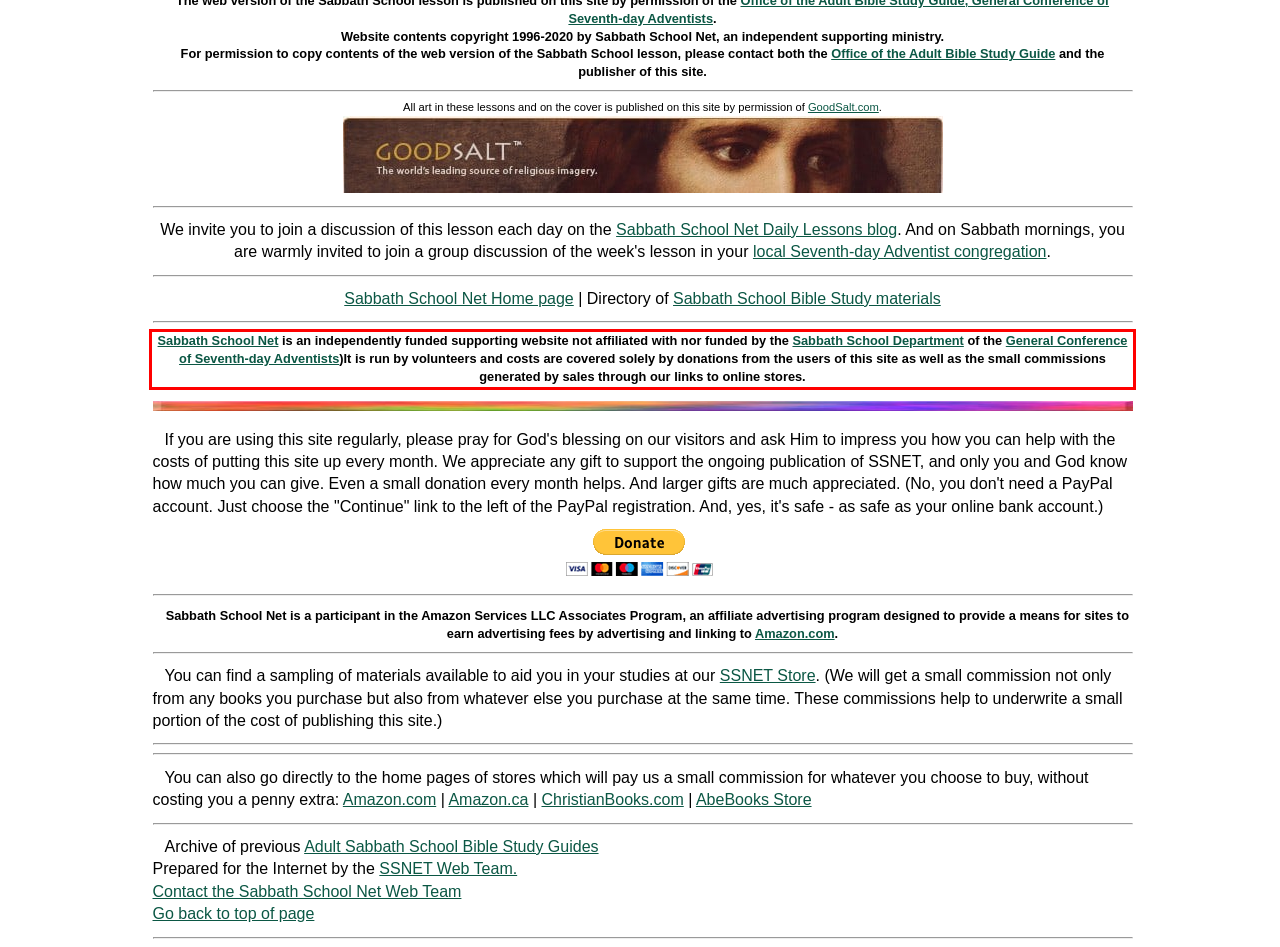Please look at the webpage screenshot and extract the text enclosed by the red bounding box.

Sabbath School Net is an independently funded supporting website not affiliated with nor funded by the Sabbath School Department of the General Conference of Seventh-day Adventists)It is run by volunteers and costs are covered solely by donations from the users of this site as well as the small commissions generated by sales through our links to online stores.